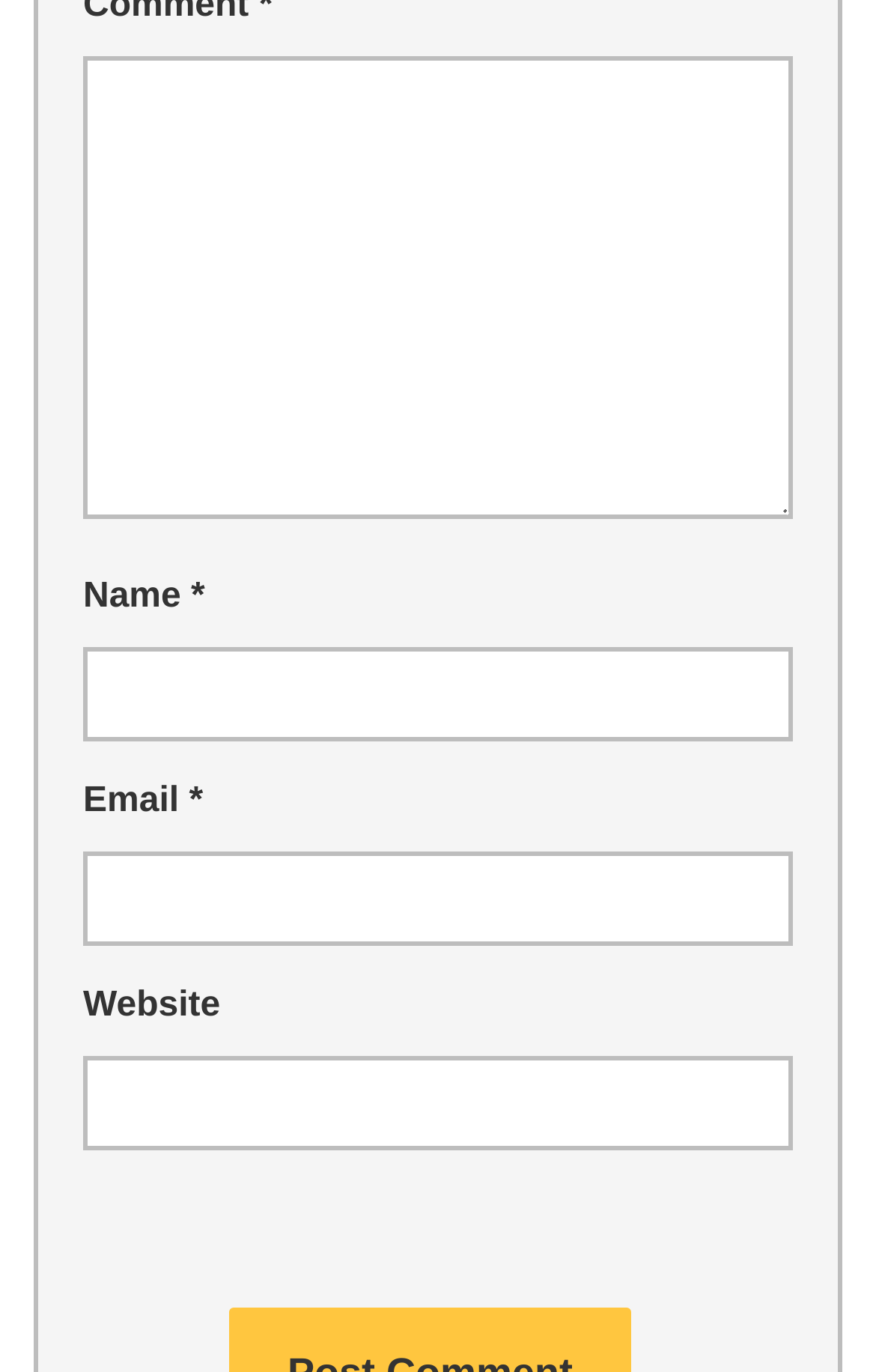How many textboxes are there?
Using the image provided, answer with just one word or phrase.

4